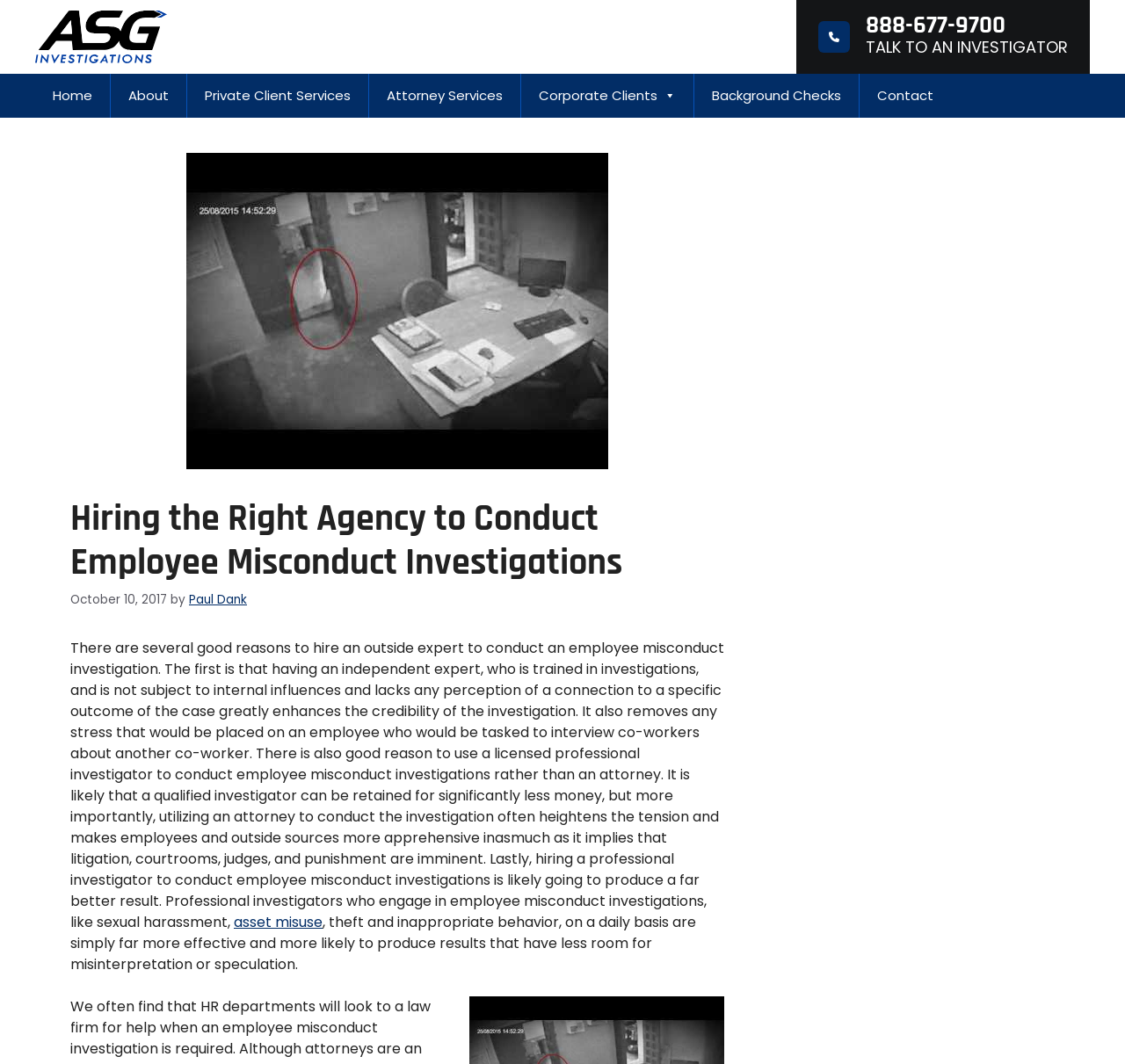Can you give a detailed response to the following question using the information from the image? What is the phone number on the top right?

I found the phone number by looking at the top right section of the webpage, where I saw a complementary element with an image and two static text elements. The static text element with the phone number is '888-677-9700'.